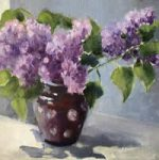What color are the lilac flowers?
Answer the question with just one word or phrase using the image.

Purple